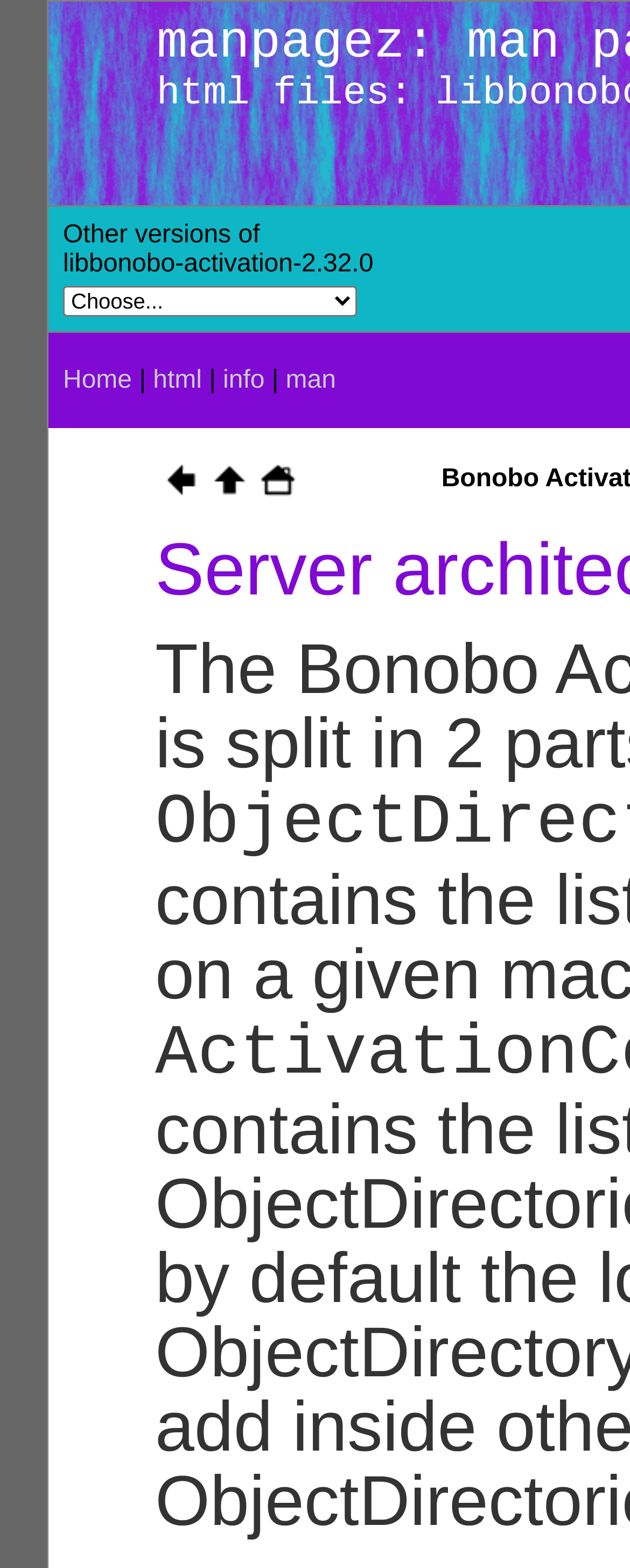Locate the bounding box coordinates of the element's region that should be clicked to carry out the following instruction: "Choose a version". The coordinates need to be four float numbers between 0 and 1, i.e., [left, top, right, bottom].

[0.1, 0.182, 0.567, 0.202]